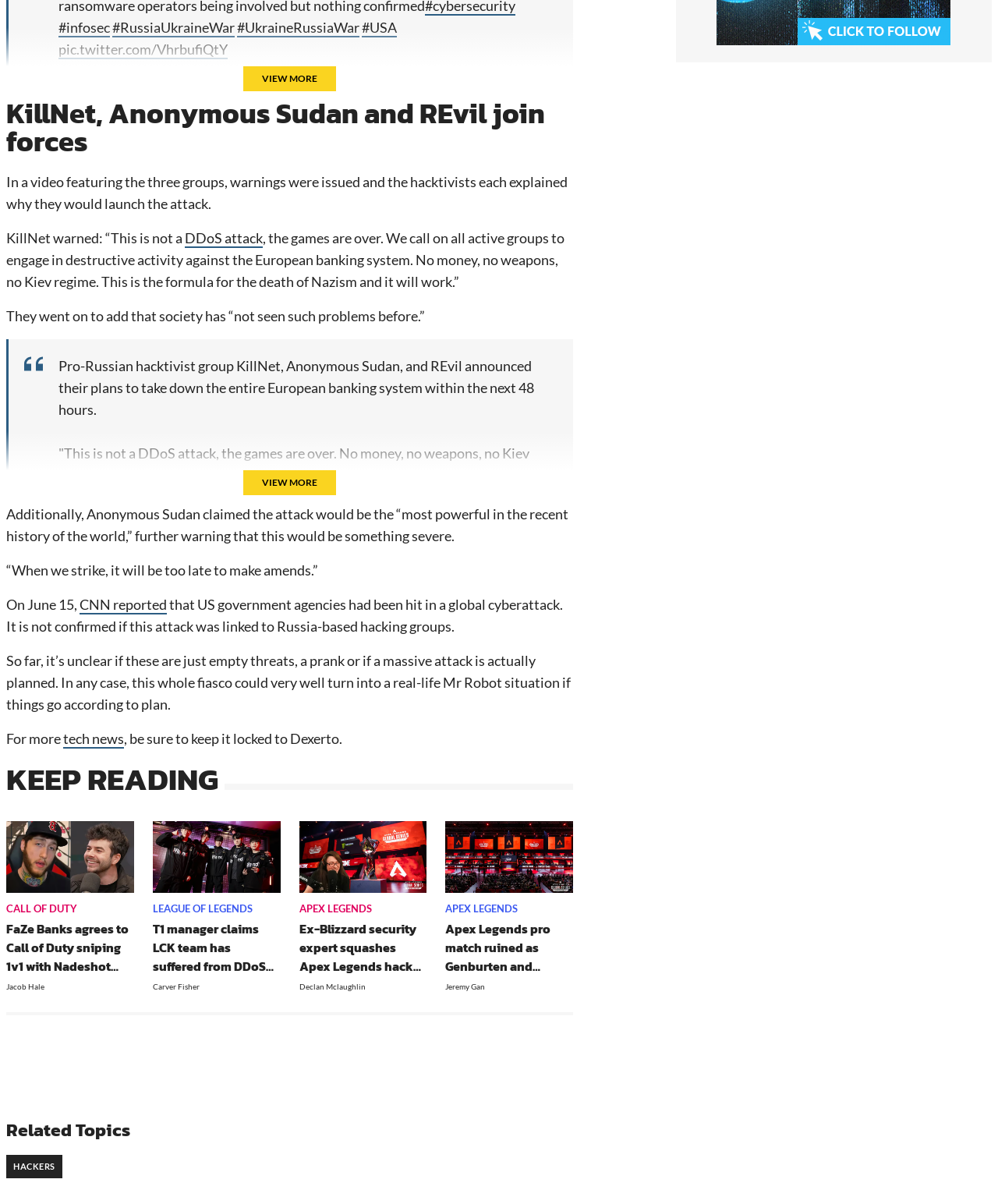What is the topic of the article with the image of Banks and Nadeshot? Refer to the image and provide a one-word or short phrase answer.

Call of Duty